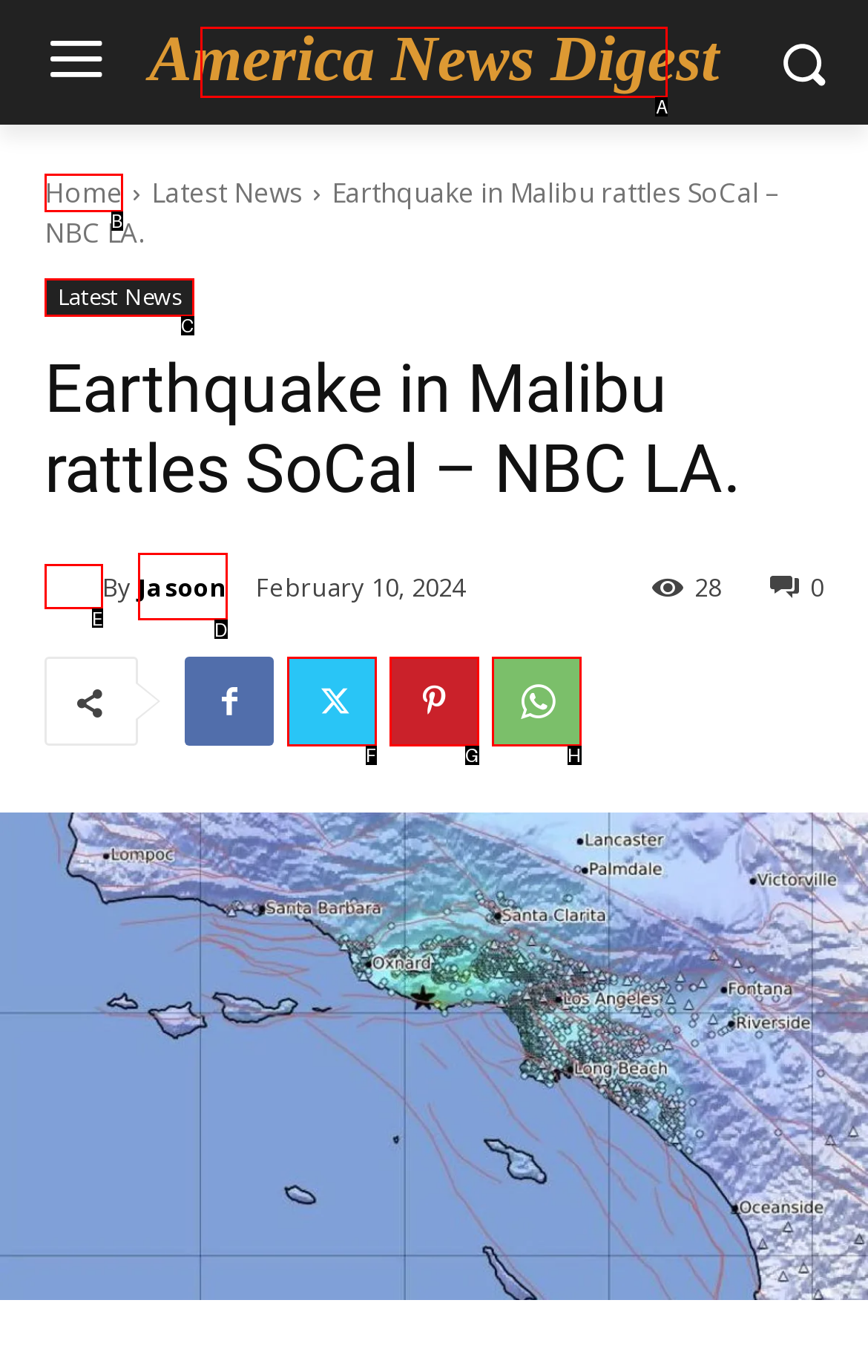Select the right option to accomplish this task: Check Facebook Activity. Reply with the letter corresponding to the correct UI element.

None